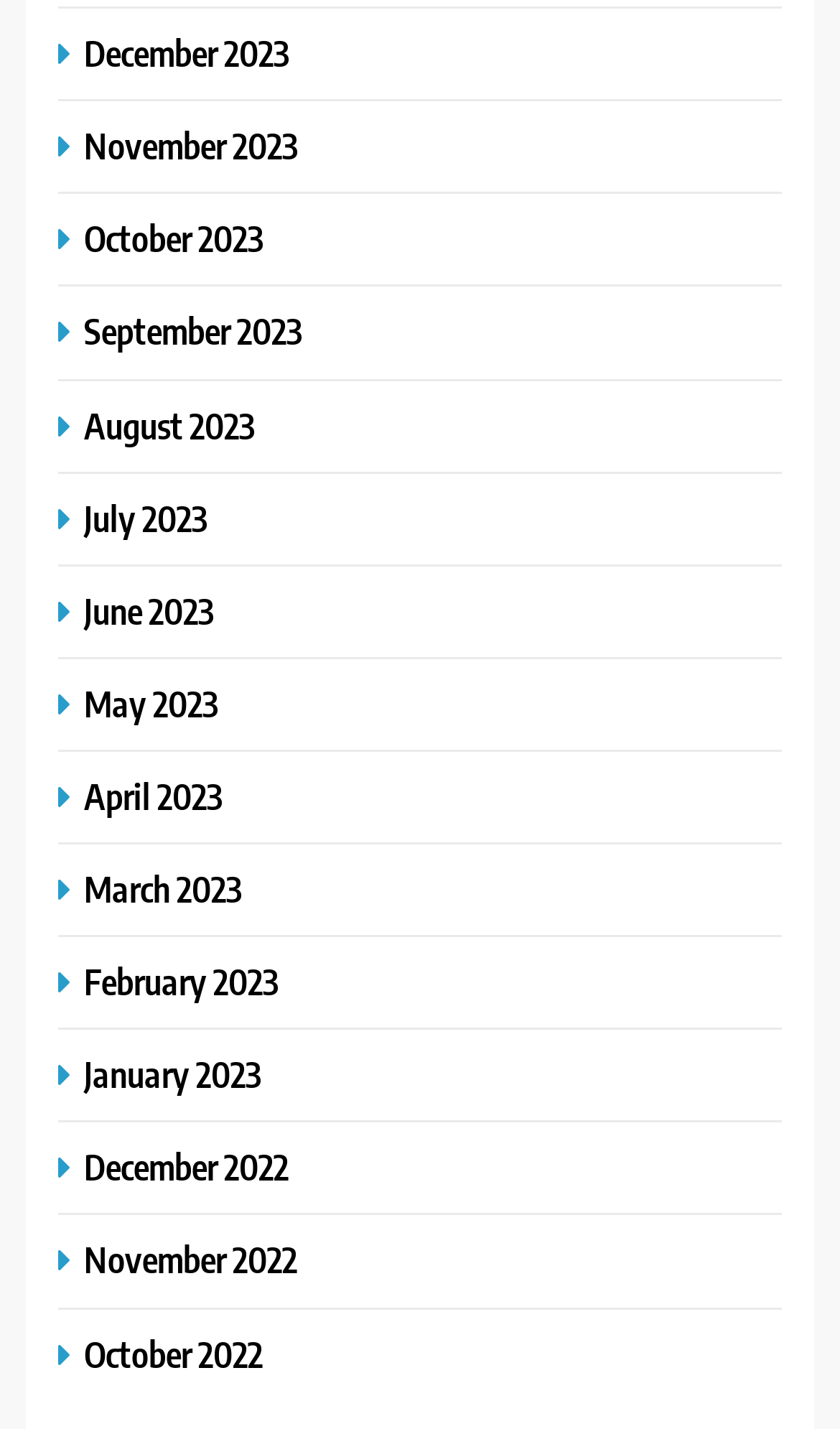Predict the bounding box coordinates for the UI element described as: "August 2023". The coordinates should be four float numbers between 0 and 1, presented as [left, top, right, bottom].

[0.069, 0.281, 0.315, 0.313]